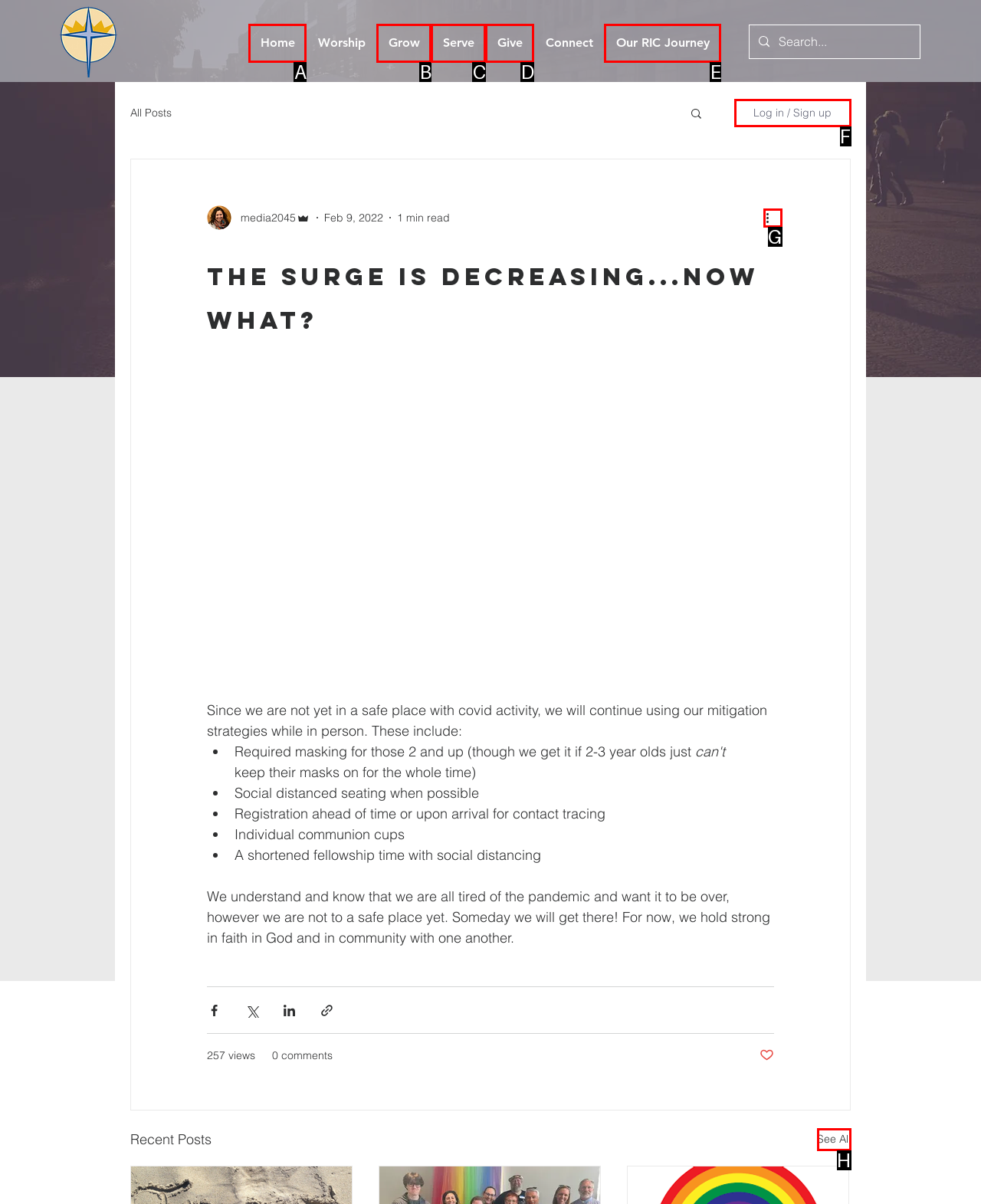Given the element description: Grow
Pick the letter of the correct option from the list.

B